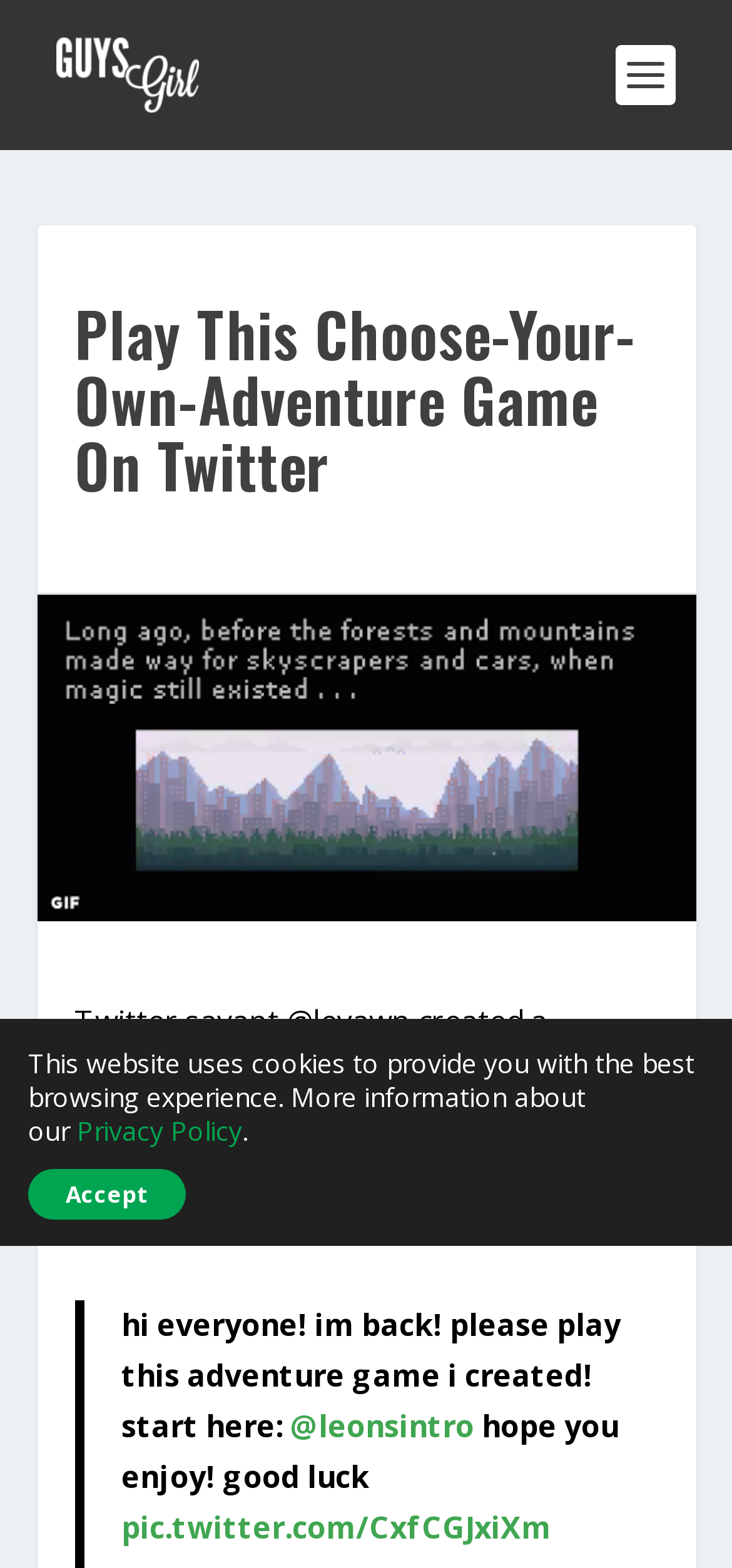Illustrate the webpage with a detailed description.

The webpage appears to be promoting a choose-your-own-adventure game on Twitter. At the top, there is a heading that reads "Play This Choose-Your-Own-Adventure Game On Twitter". Below this heading, there is a link with the same text, accompanied by an image. 

To the left of the heading, there is a smaller image and a link with the text "GuysGirl". 

The main content of the page is a paragraph of text that explains the game, stating that it was created by Twitter user @leyawn and can be played entirely on Twitter. The text also mentions that the game is actually fun to play. 

Below this paragraph, there are three more lines of text. The first line is a message from the game creator, @leonsintro, asking users to play the game and providing a starting point. The second line is a message wishing users good luck. The third line is a link to a Twitter post, likely containing more information about the game.

At the bottom of the page, there is a notice about the website's use of cookies, with a link to the Privacy Policy and an "Accept" button.